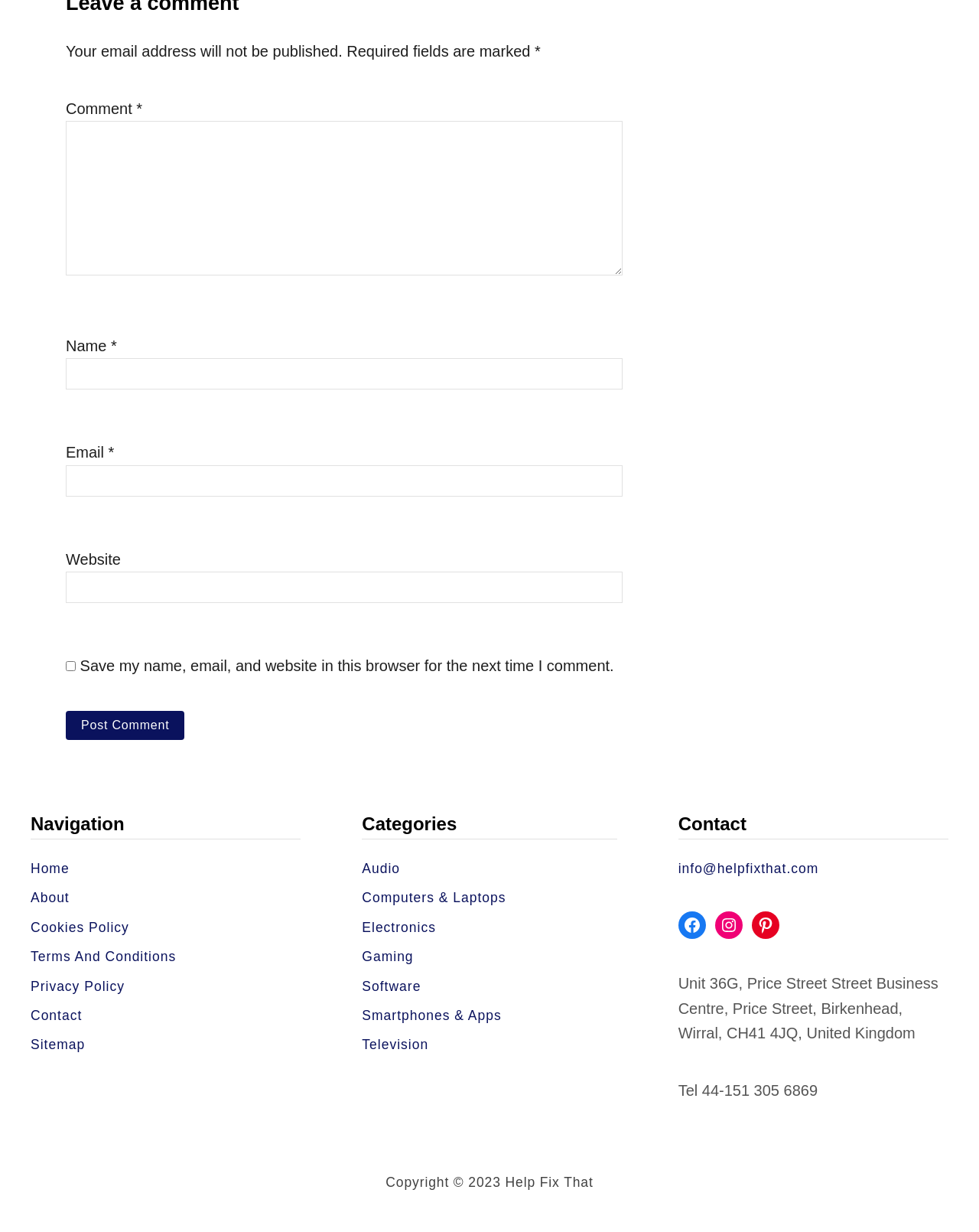Pinpoint the bounding box coordinates of the clickable area necessary to execute the following instruction: "Enter a comment". The coordinates should be given as four float numbers between 0 and 1, namely [left, top, right, bottom].

[0.067, 0.098, 0.636, 0.224]